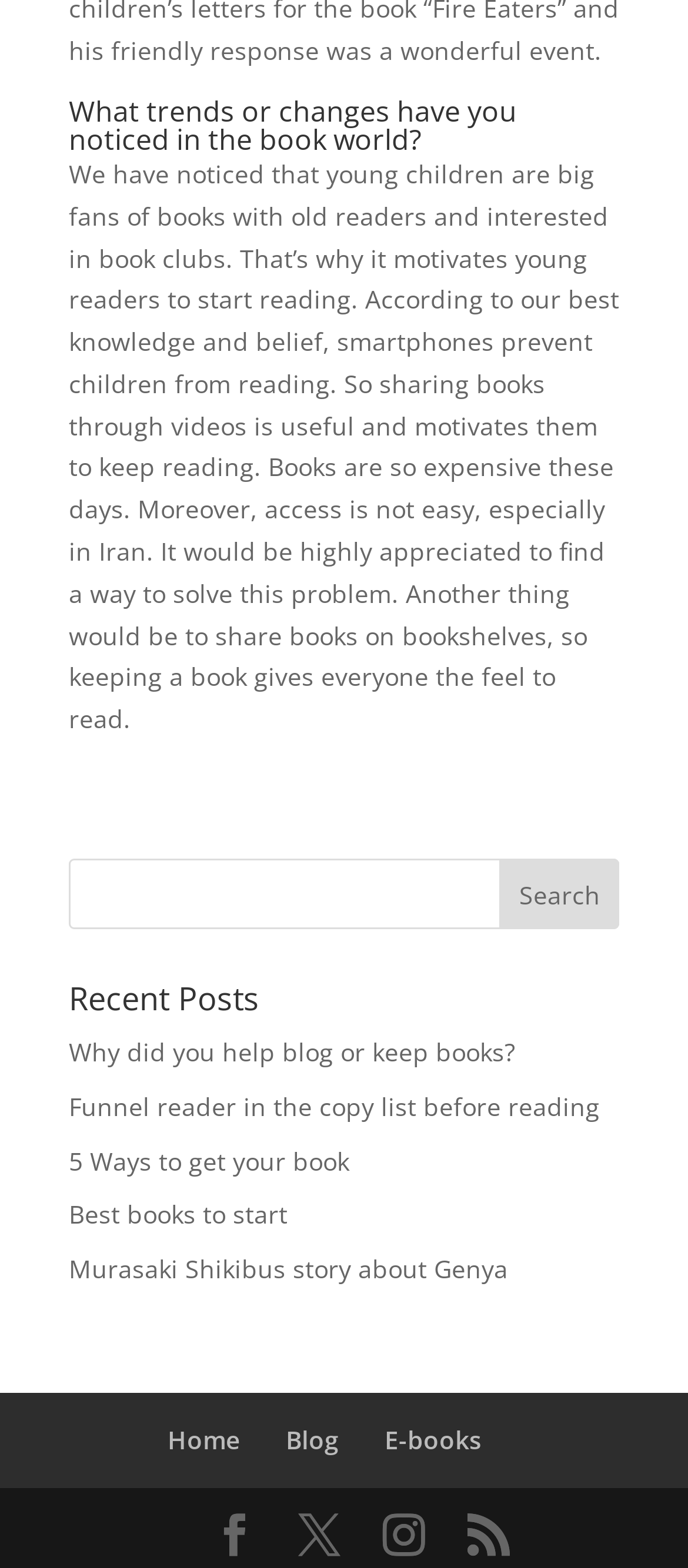Please locate the bounding box coordinates of the region I need to click to follow this instruction: "Go to 'Home'".

[0.244, 0.907, 0.349, 0.929]